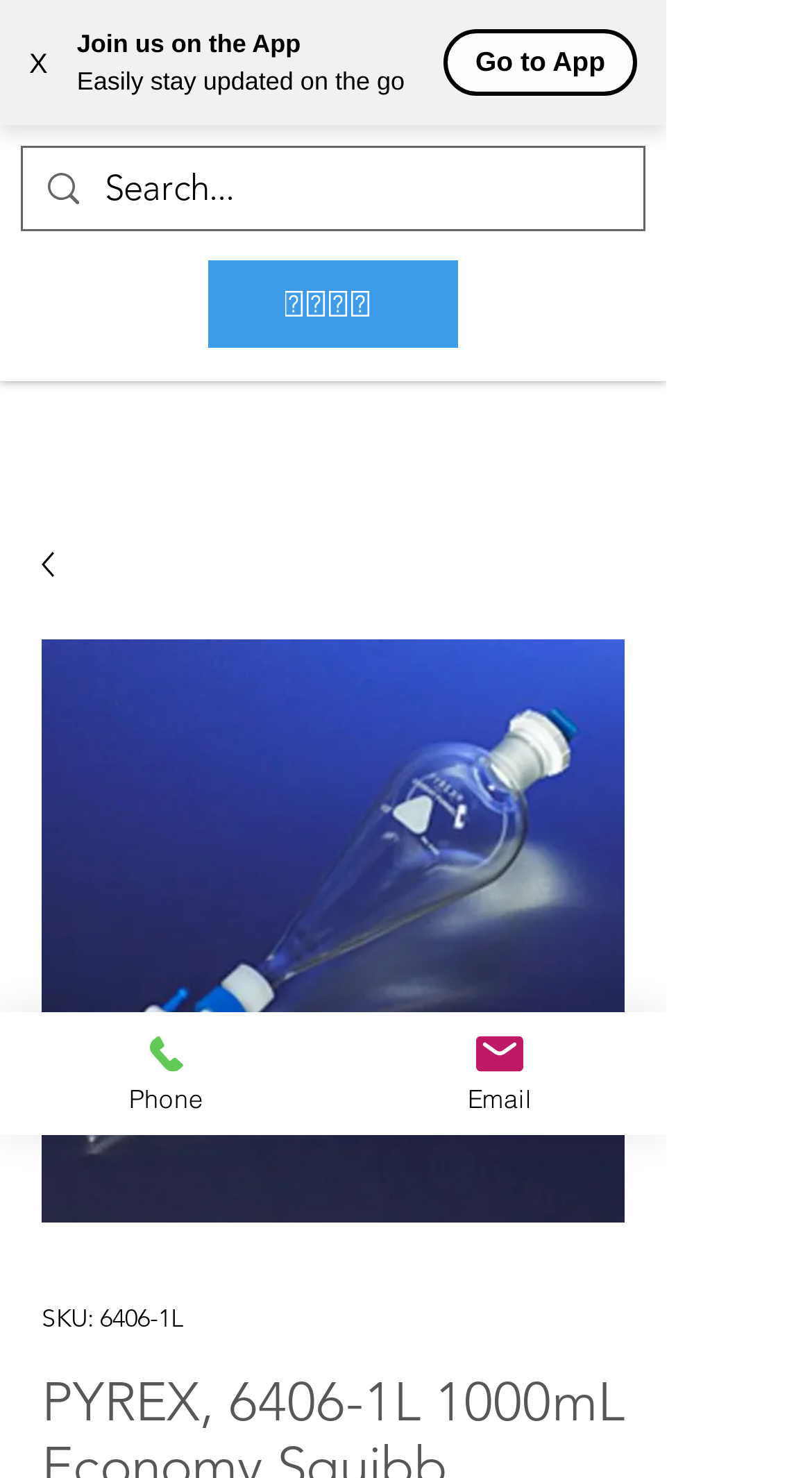Give an extensive and precise description of the webpage.

The webpage appears to be a product page for a PYREX 1000mL Economy Squibb Separatory Funnel. At the top left corner, there is a button with an "X" label, likely used to close a notification or dialog. Next to it, there is a promotional message encouraging users to join the app, with a call-to-action button "Go to App" on the right side.

Below the promotional message, there is a logo image of Parma, which is a company that seems to be related to the product. On the top right corner, there is a navigation menu button with a label "Open navigation menu". 

In the main content area, there is a search bar with a magnifying glass icon and a placeholder text "Search...". Below the search bar, there is a product image of the PYREX separatory funnel, which takes up most of the screen width. The product image is accompanied by a link with the label "견적문의" (which translates to "Inquiry" in Korean) and a smaller image of the product.

On the right side of the product image, there is a static text displaying the product's SKU, "6406-1L". At the bottom of the page, there are two links, "Phone" and "Email", each accompanied by an icon, likely used to contact the seller or customer support.